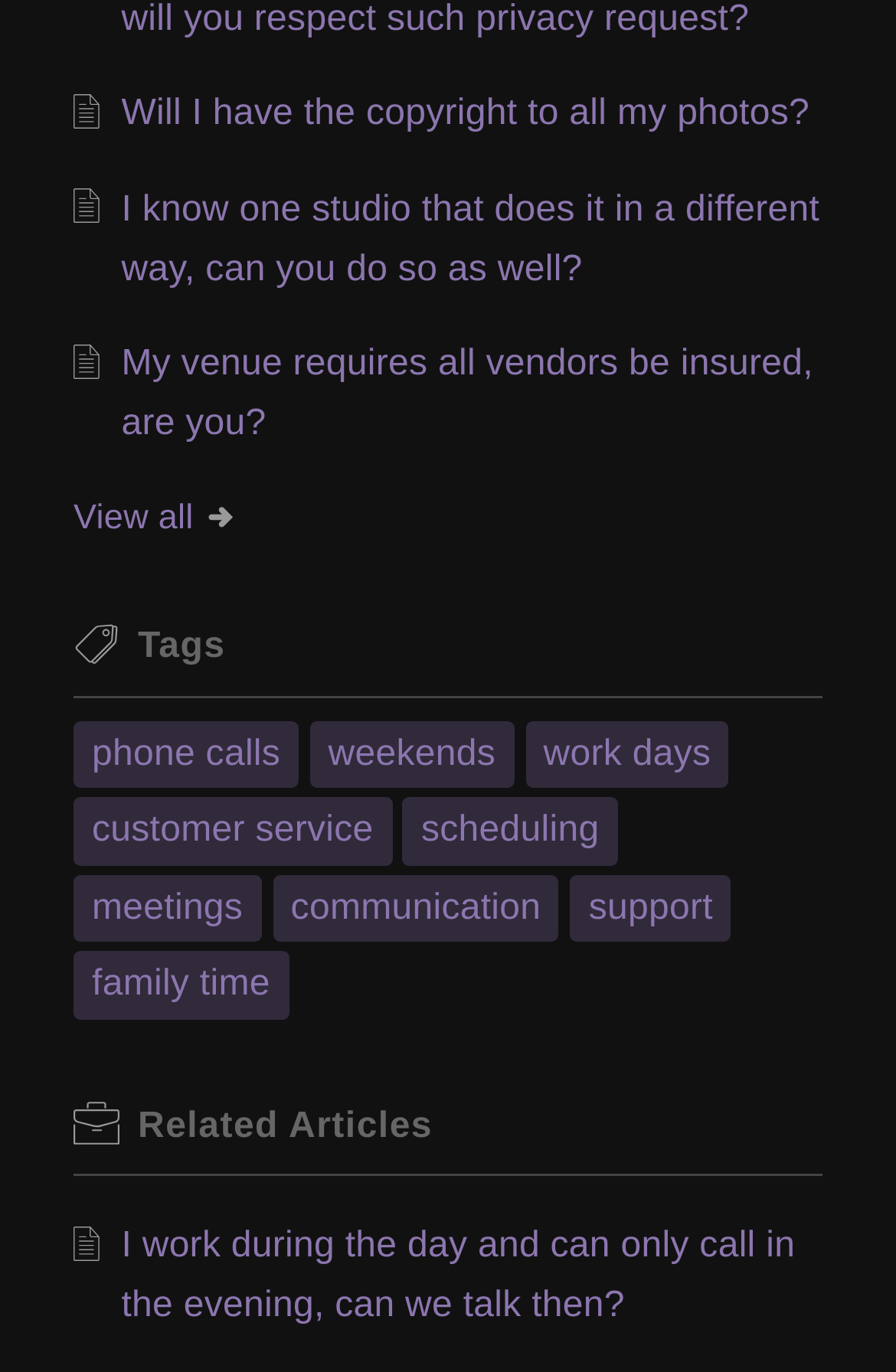Specify the bounding box coordinates of the region I need to click to perform the following instruction: "Click on the tag 'customer service'". The coordinates must be four float numbers in the range of 0 to 1, i.e., [left, top, right, bottom].

[0.103, 0.584, 0.417, 0.627]